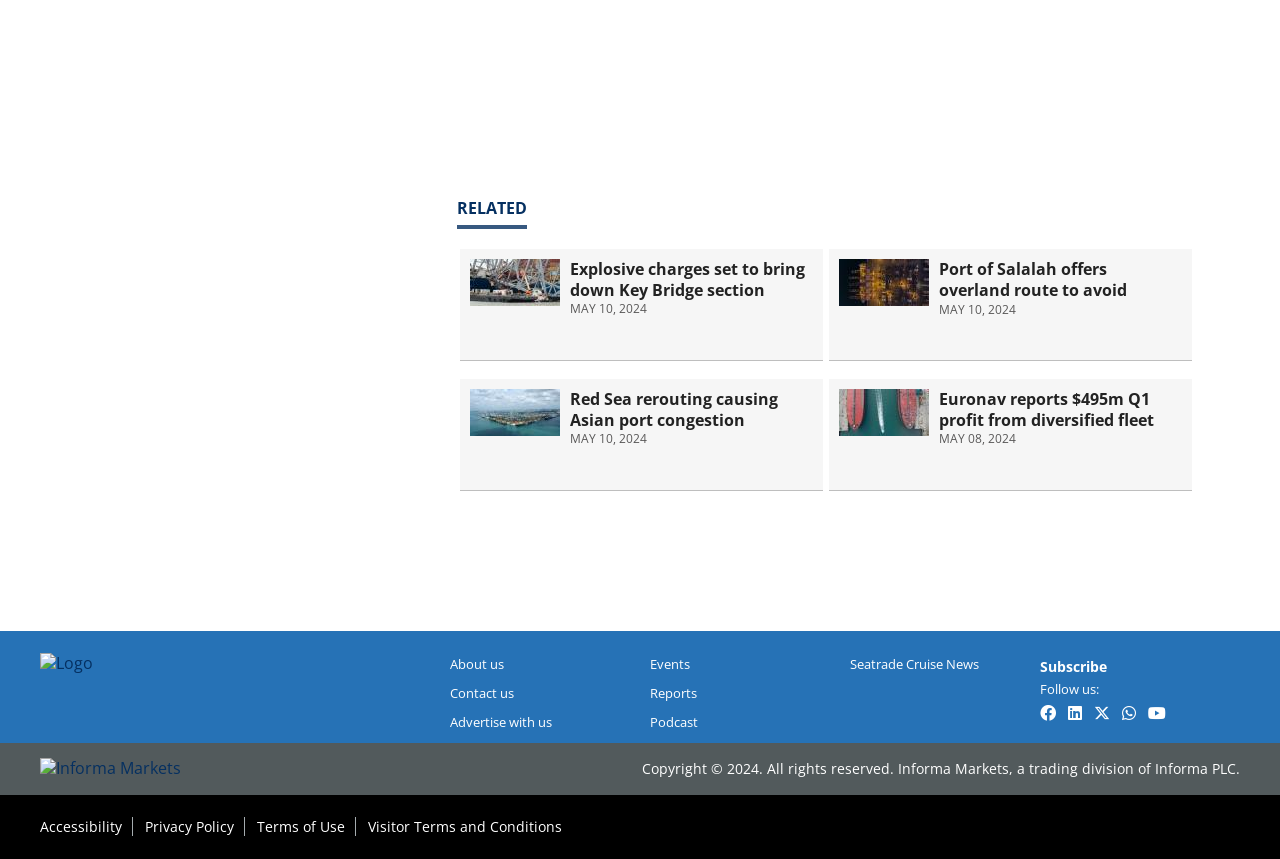Determine the bounding box coordinates of the region to click in order to accomplish the following instruction: "Follow on Facebook". Provide the coordinates as four float numbers between 0 and 1, specifically [left, top, right, bottom].

[0.812, 0.817, 0.83, 0.843]